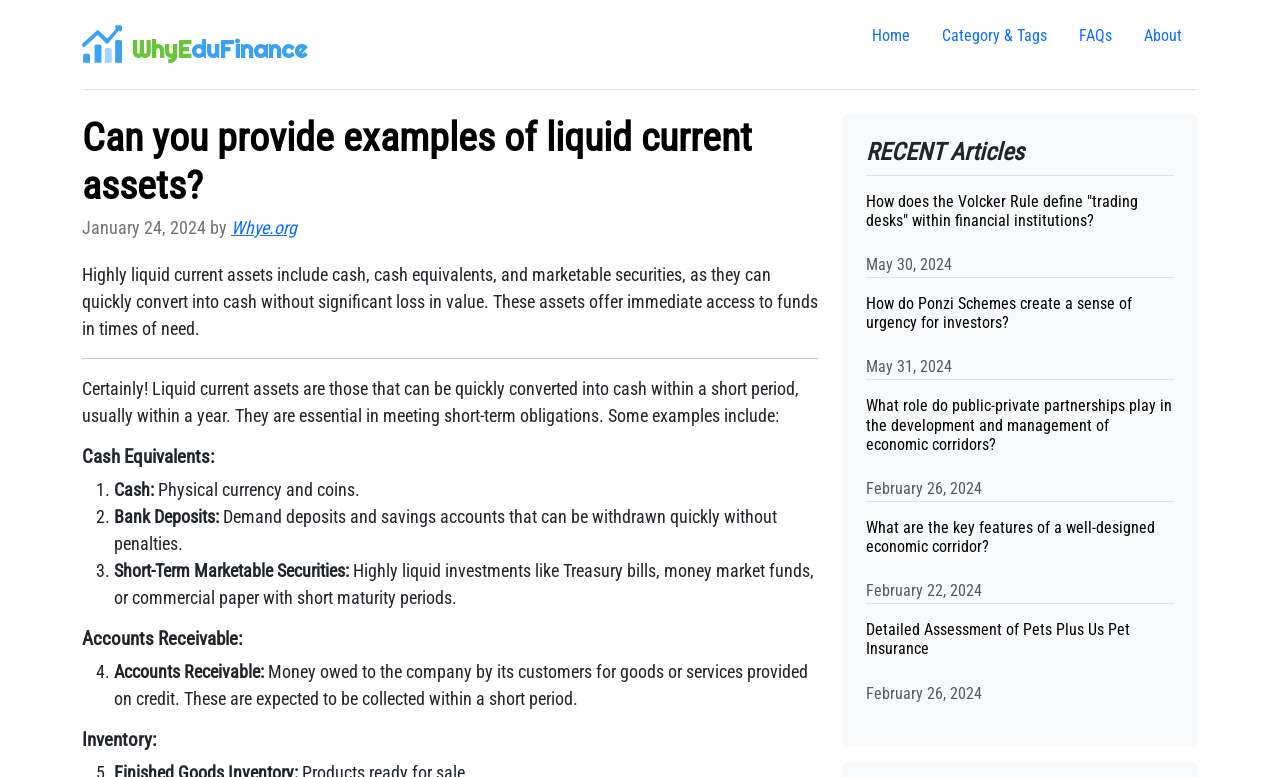Please determine the bounding box coordinates of the clickable area required to carry out the following instruction: "Read about Business Etiquette in France". The coordinates must be four float numbers between 0 and 1, represented as [left, top, right, bottom].

None